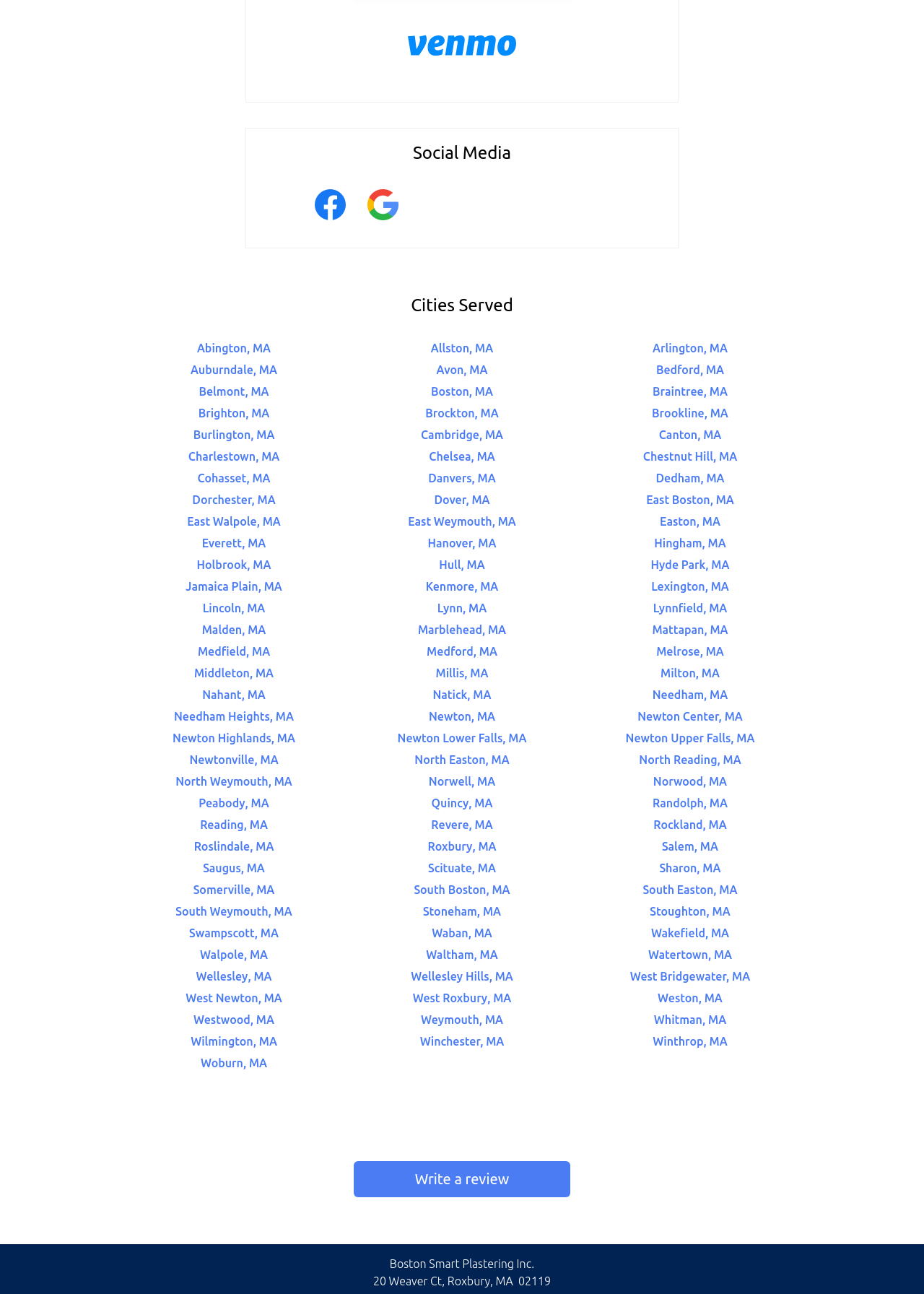How many cities are served in Massachusetts?
Using the details from the image, give an elaborate explanation to answer the question.

I counted the number of links under the 'Cities Served' heading, which are all cities in Massachusetts, and found that there are 44 cities listed.